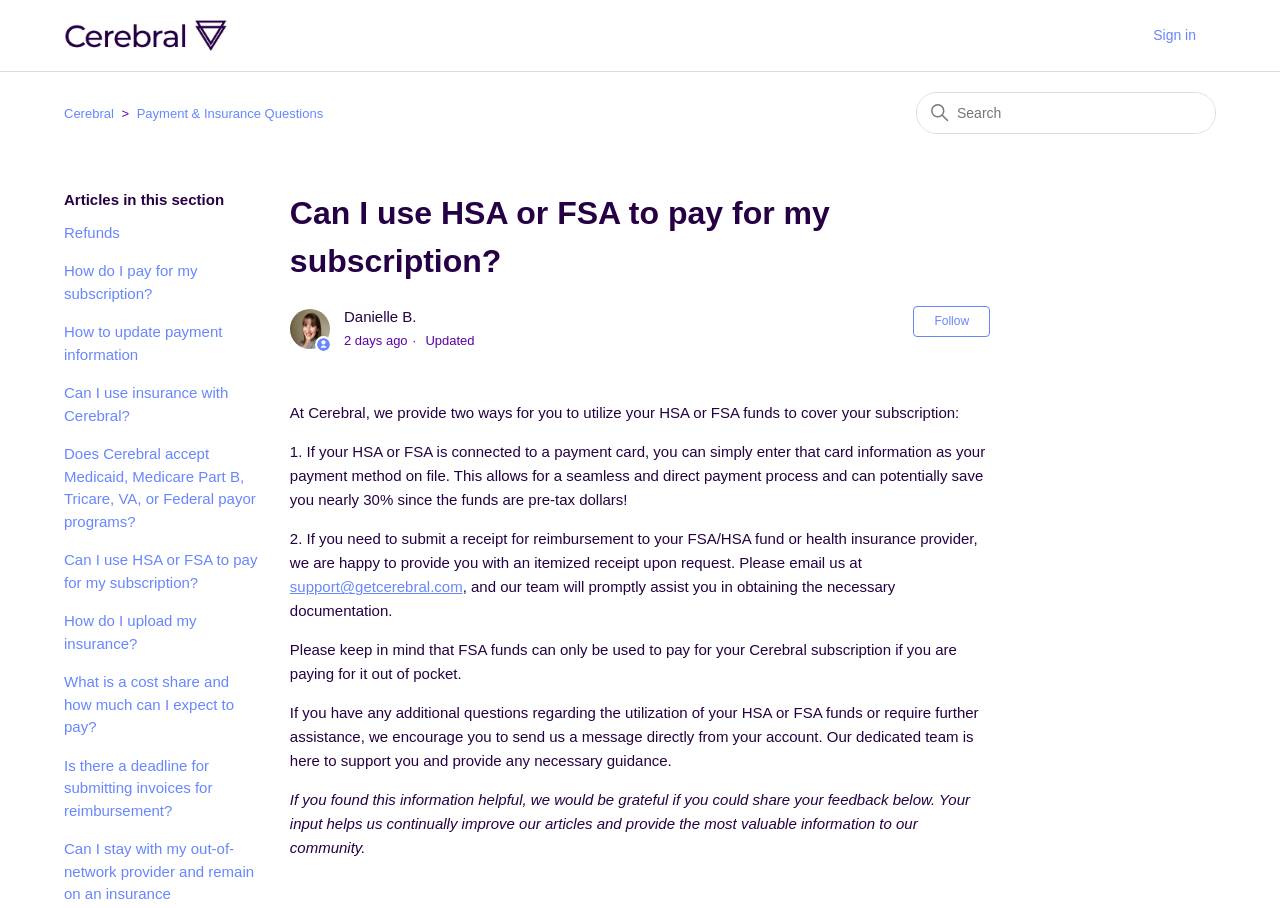Please analyze the image and give a detailed answer to the question:
What is the email address to request an itemized receipt?

According to the text, 'Please email us at support@getcerebral.com, and our team will promptly assist you in obtaining the necessary documentation.', the email address to request an itemized receipt is support@getcerebral.com.